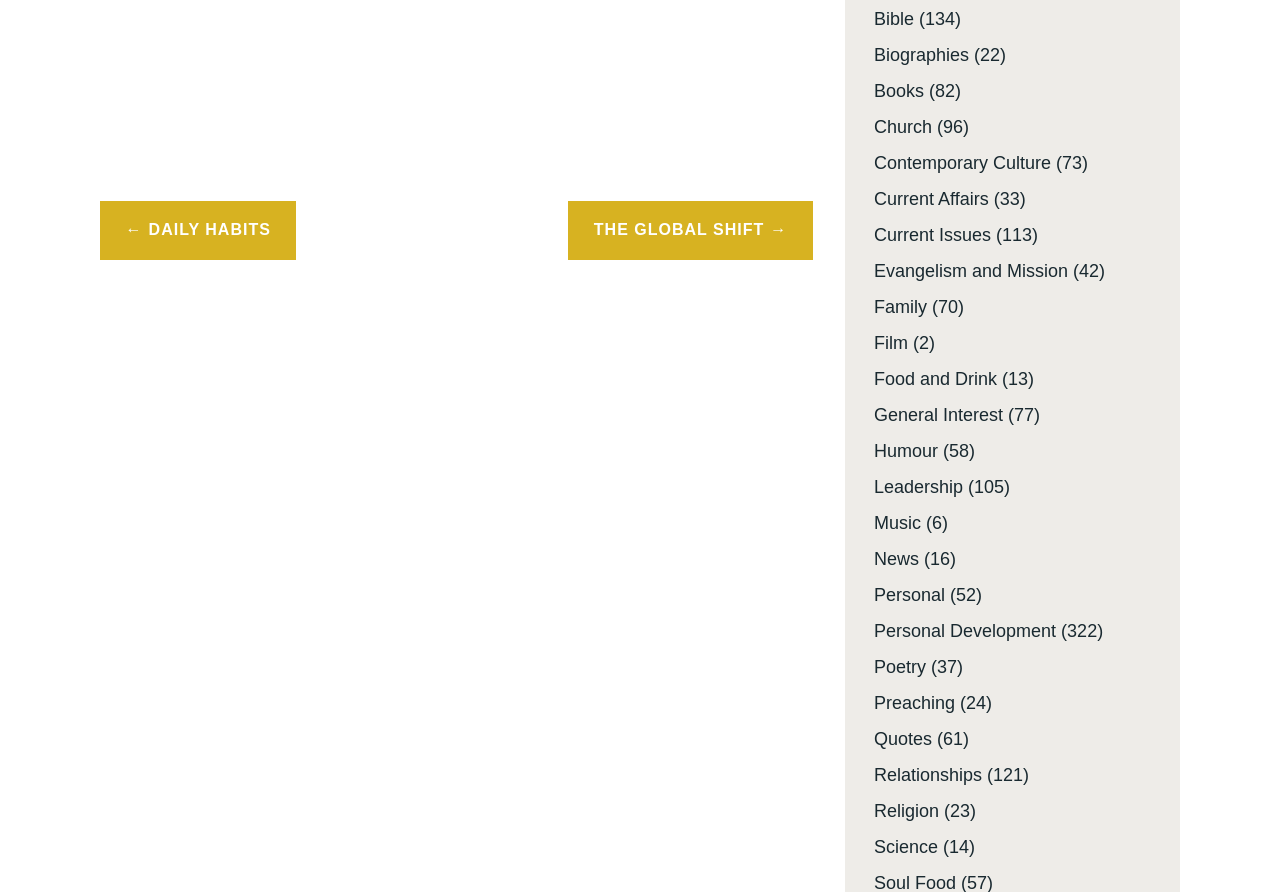Refer to the screenshot and answer the following question in detail:
What is the category with the most posts?

I counted the number of posts for each category by looking at the StaticText elements next to each link. The category with the most posts is Personal Development, which has 322 posts.